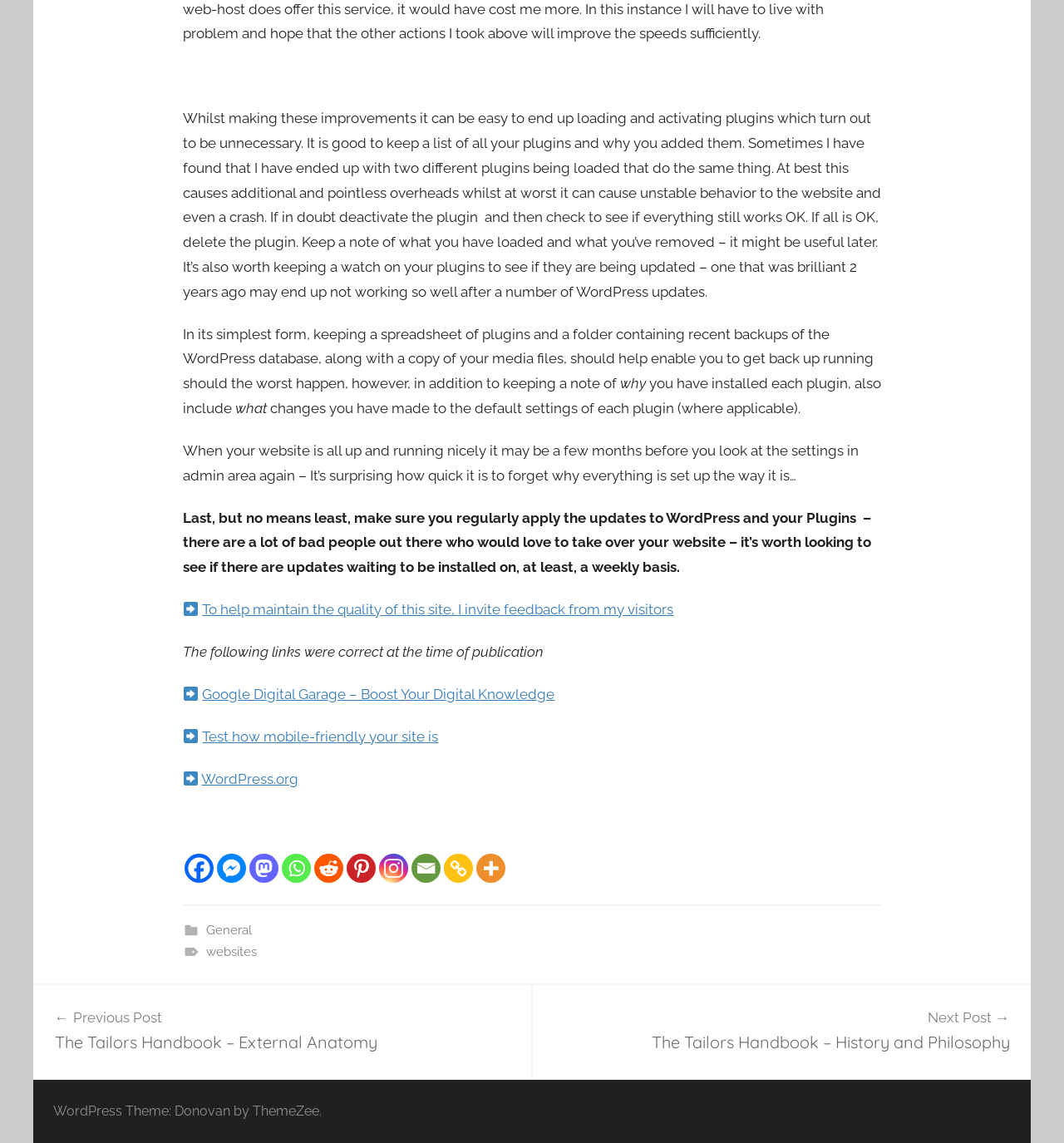Respond to the following question using a concise word or phrase: 
What is the purpose of keeping a list of plugins?

To avoid unnecessary plugins